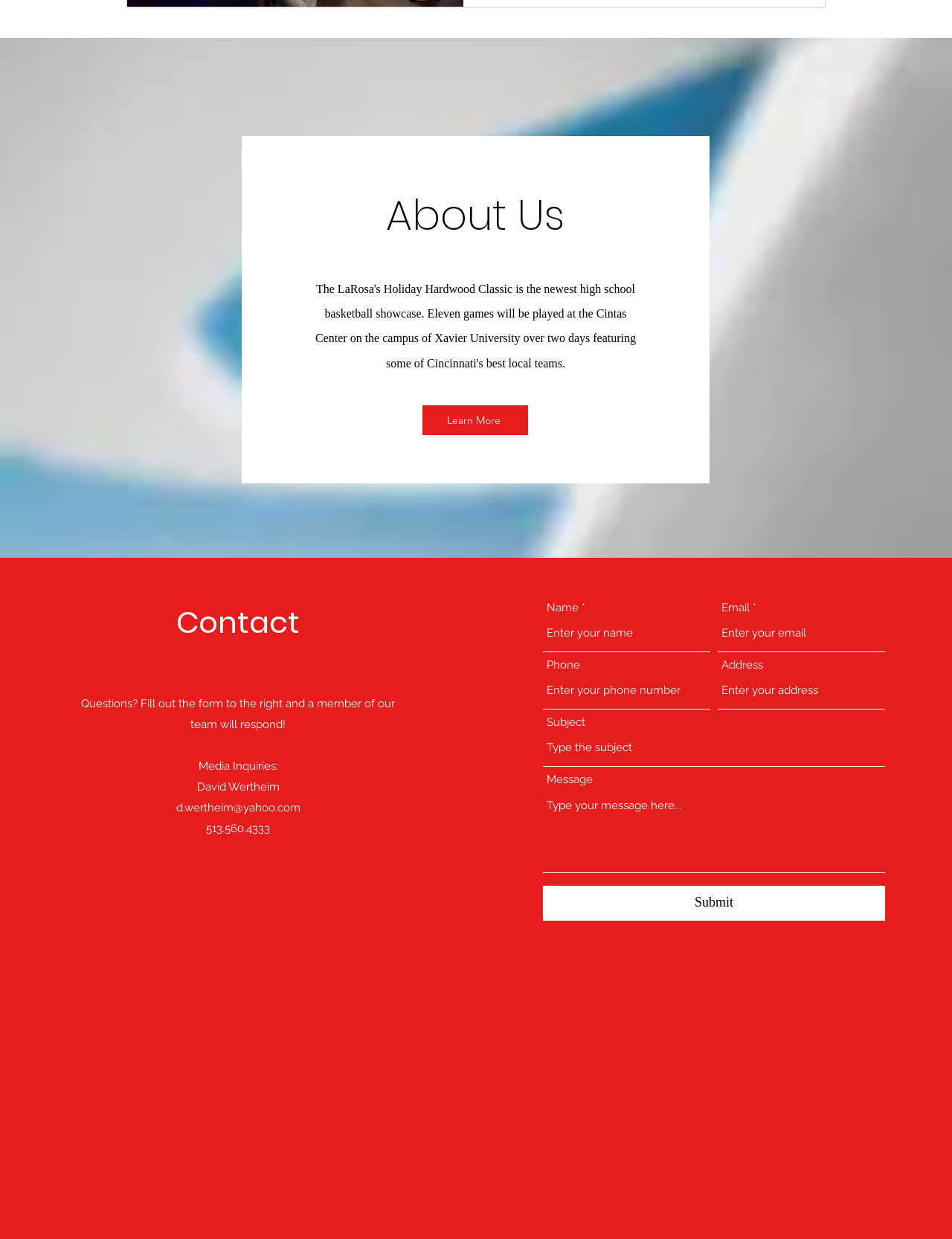What is the purpose of the form on the right?
Please provide a full and detailed response to the question.

The form on the right is used to contact the team, as indicated by the text 'Questions? Fill out the form to the right and a member of our team will respond!' above the form.